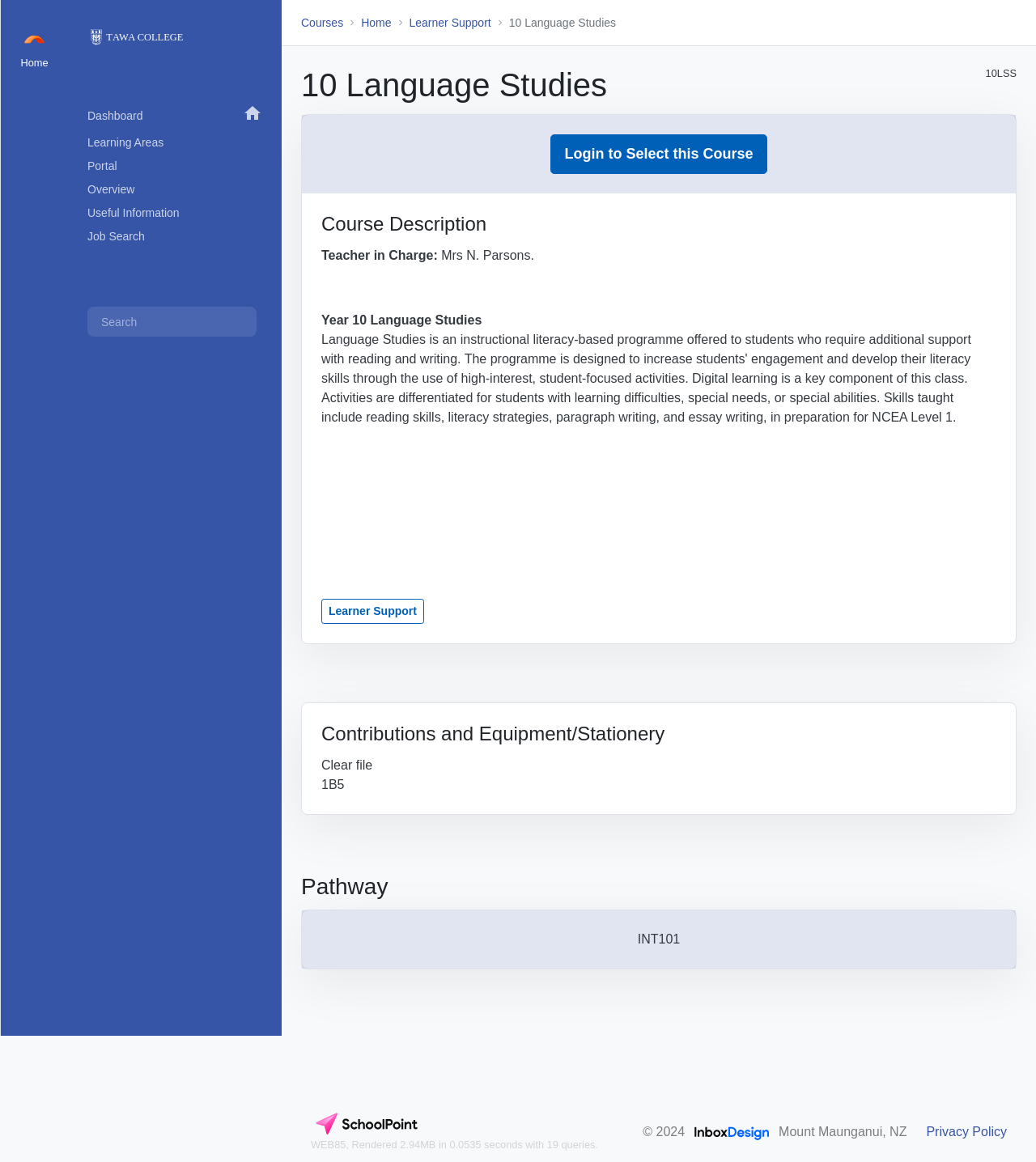Given the element description "Overview" in the screenshot, predict the bounding box coordinates of that UI element.

[0.084, 0.153, 0.253, 0.173]